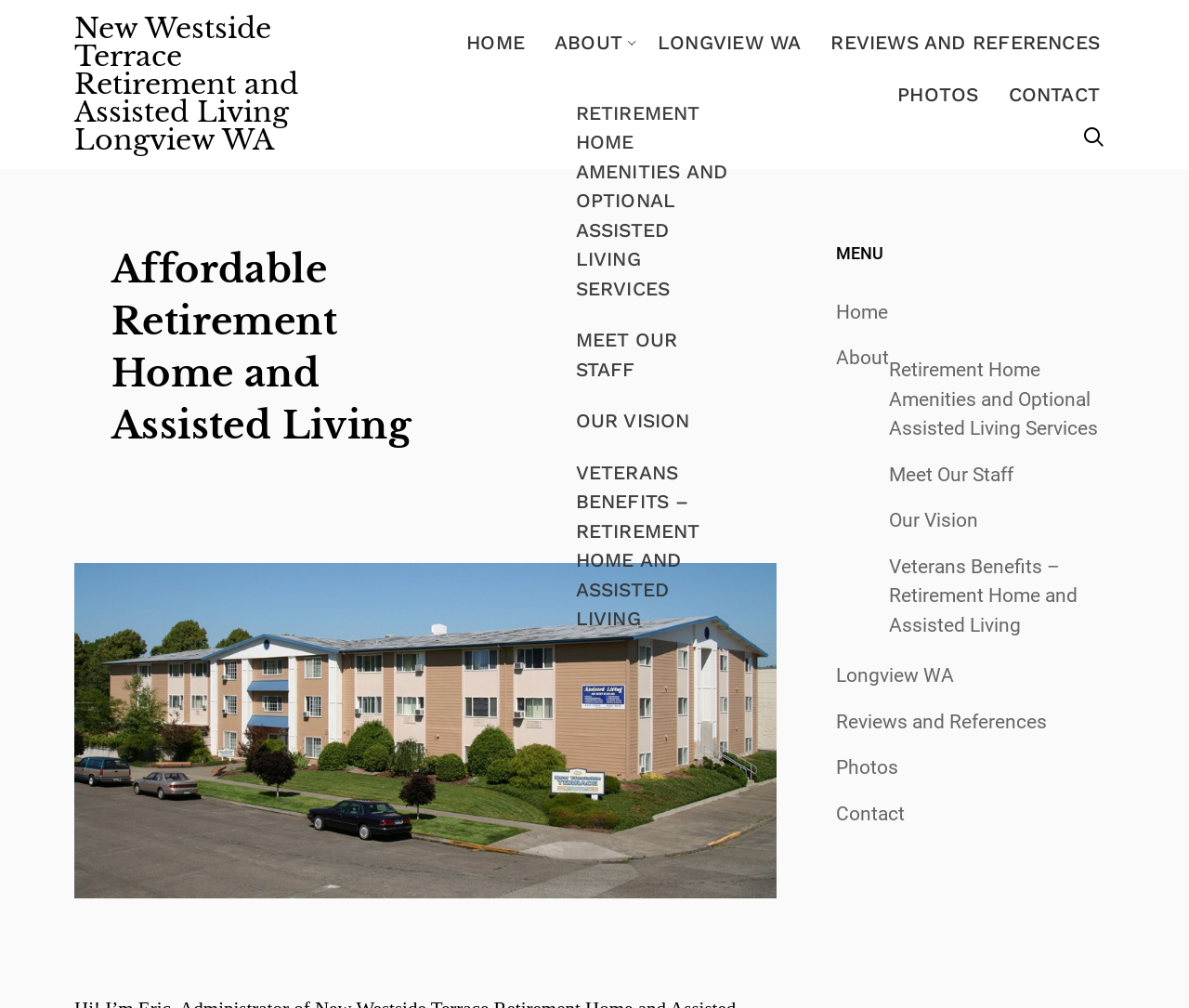Please identify the bounding box coordinates of the element's region that should be clicked to execute the following instruction: "Search the database". The bounding box coordinates must be four float numbers between 0 and 1, i.e., [left, top, right, bottom].

None